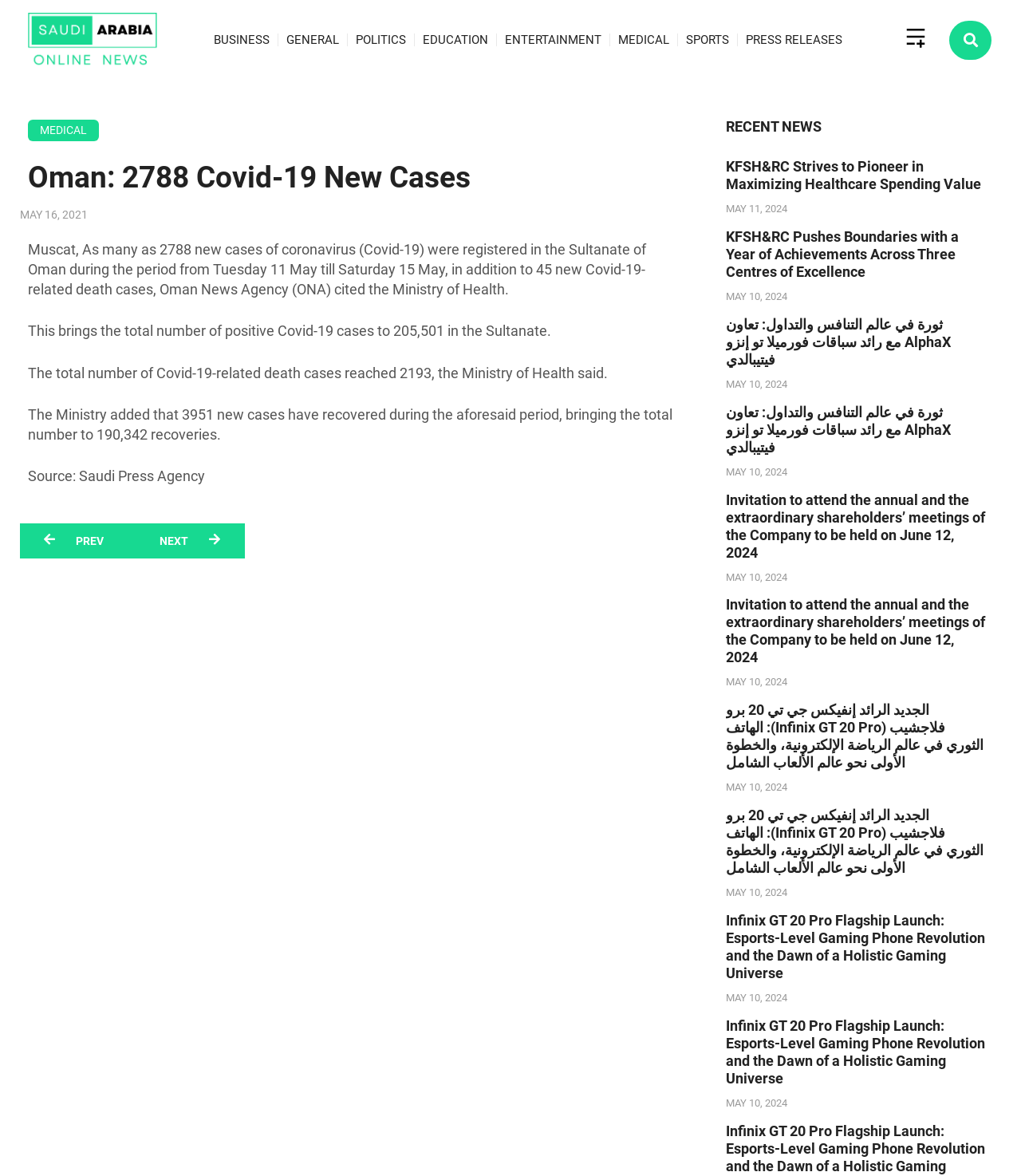Please provide a one-word or short phrase answer to the question:
What is the total number of positive Covid-19 cases in Oman?

205,501